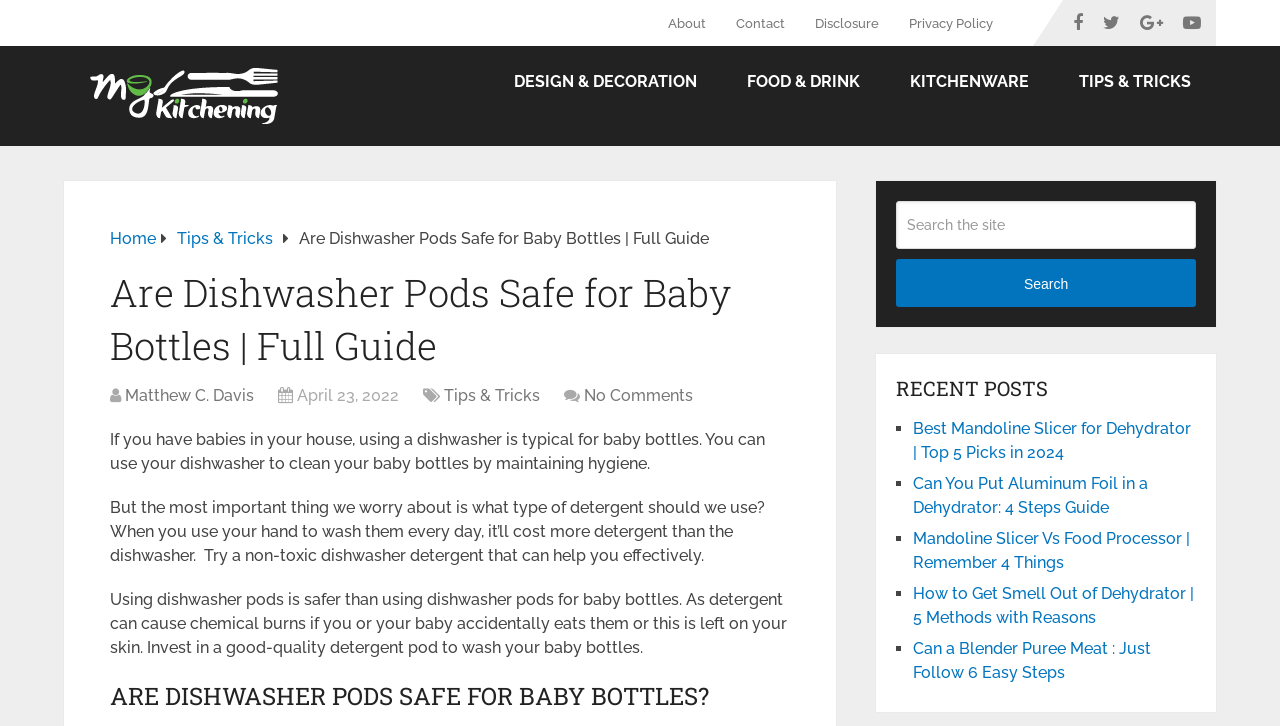Respond to the question below with a single word or phrase:
What is the purpose of using a dishwasher for baby bottles?

To maintain hygiene